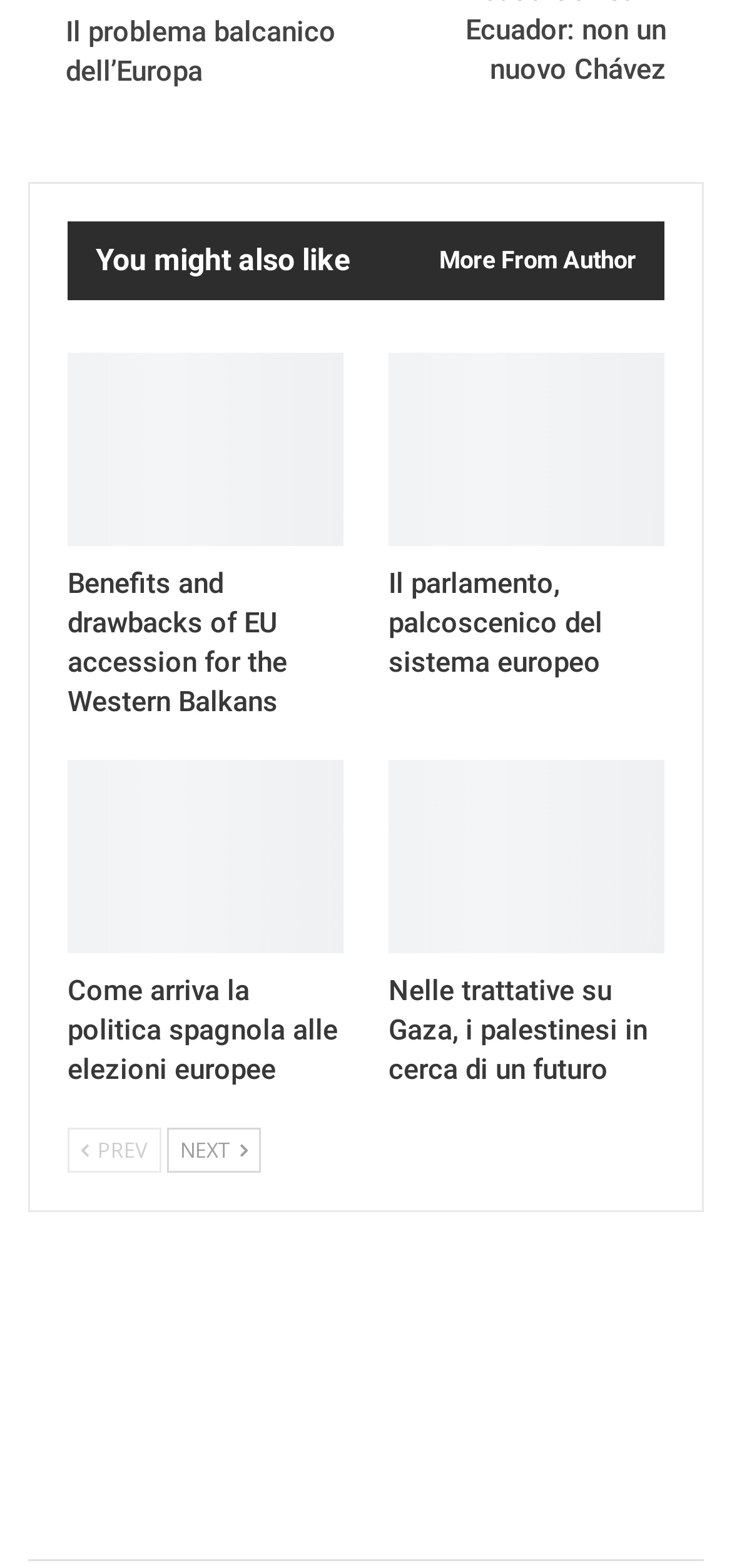Please provide the bounding box coordinates for the element that needs to be clicked to perform the following instruction: "Click on the link 'Il problema balcanico dell’Europa'". The coordinates should be given as four float numbers between 0 and 1, i.e., [left, top, right, bottom].

[0.09, 0.009, 0.459, 0.056]